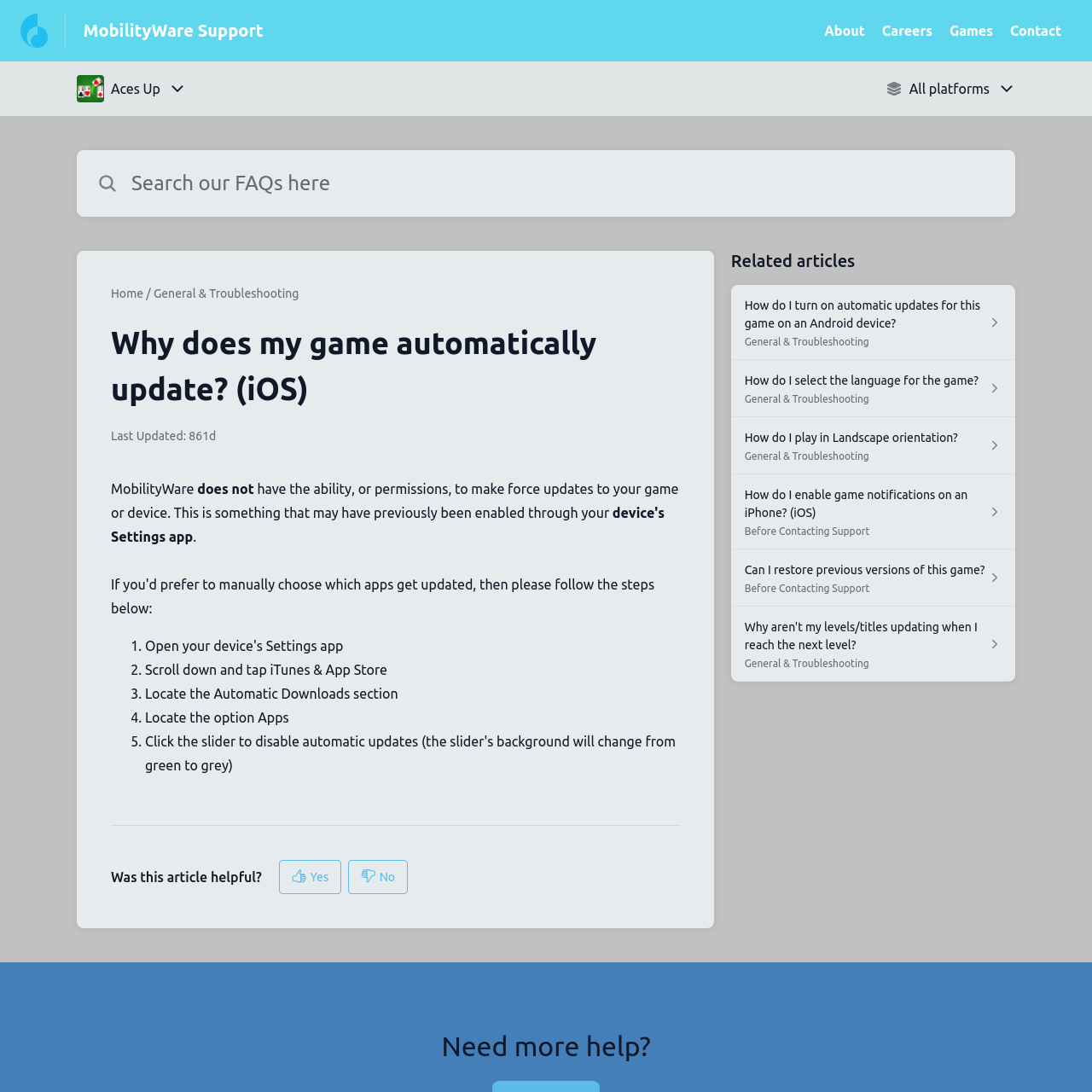Find the bounding box coordinates of the element's region that should be clicked in order to follow the given instruction: "Read the article 'How do I turn on automatic updates for this game on an Android device?'". The coordinates should consist of four float numbers between 0 and 1, i.e., [left, top, right, bottom].

[0.669, 0.261, 0.93, 0.33]